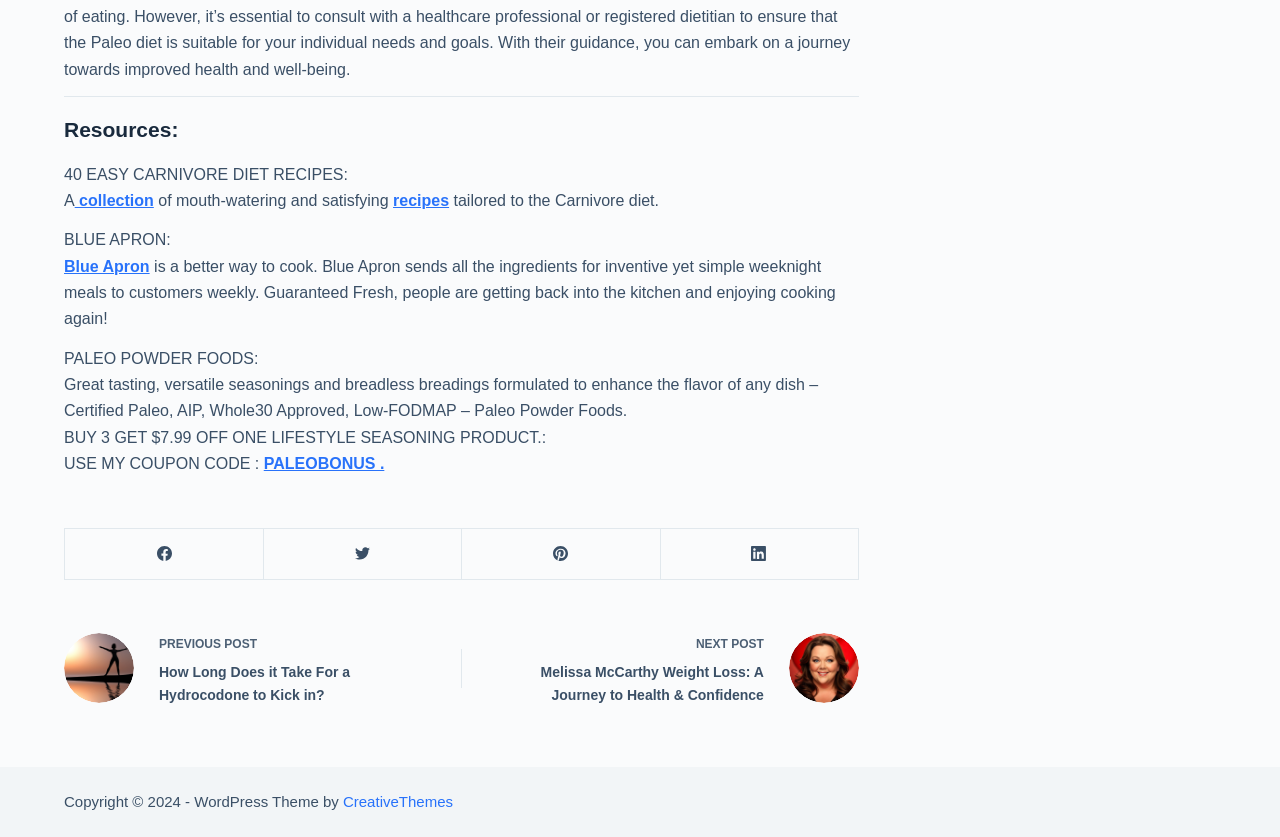What is the discount offered on Lifestyle Seasoning products?
Utilize the information in the image to give a detailed answer to the question.

The discount offered on Lifestyle Seasoning products is 'Buy 3 get $7.99 off one', which is mentioned in the text 'BUY 3 GET $7.99 OFF ONE LIFESTYLE SEASONING PRODUCT'.